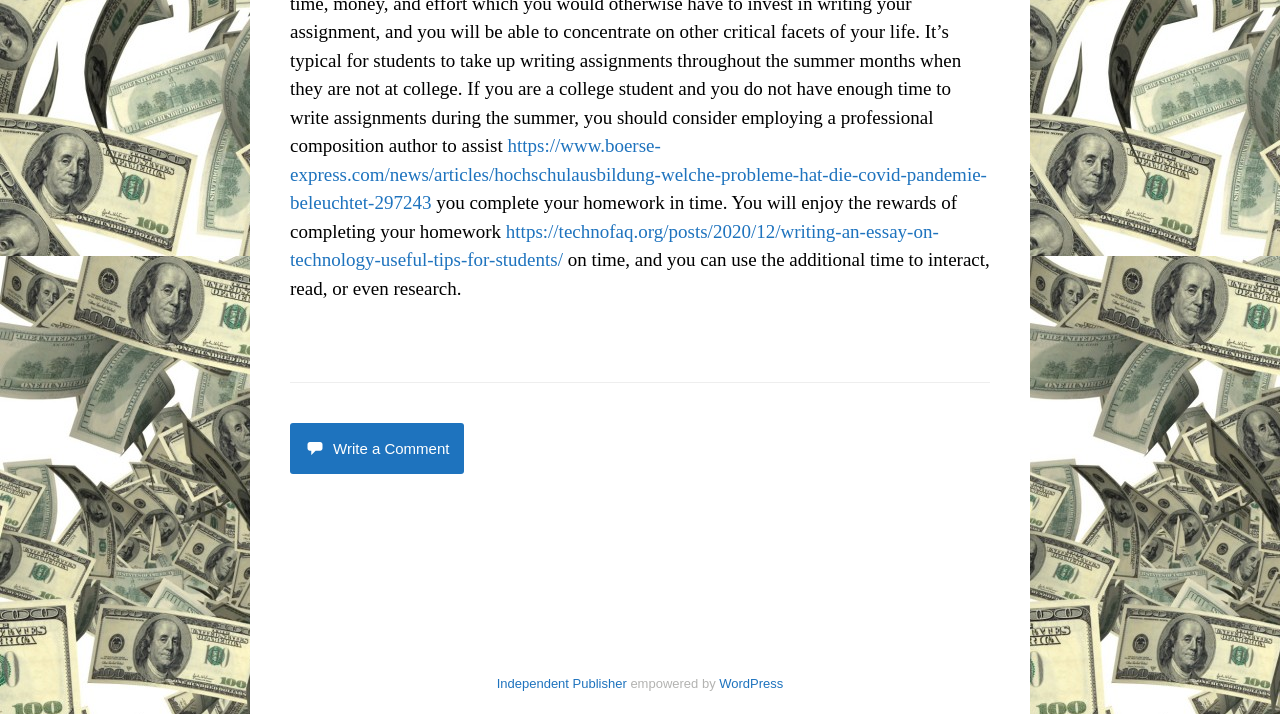Given the description Do Business, predict the bounding box coordinates of the UI element. Ensure the coordinates are in the format (top-left x, top-left y, bottom-right x, bottom-right y) and all values are between 0 and 1.

None